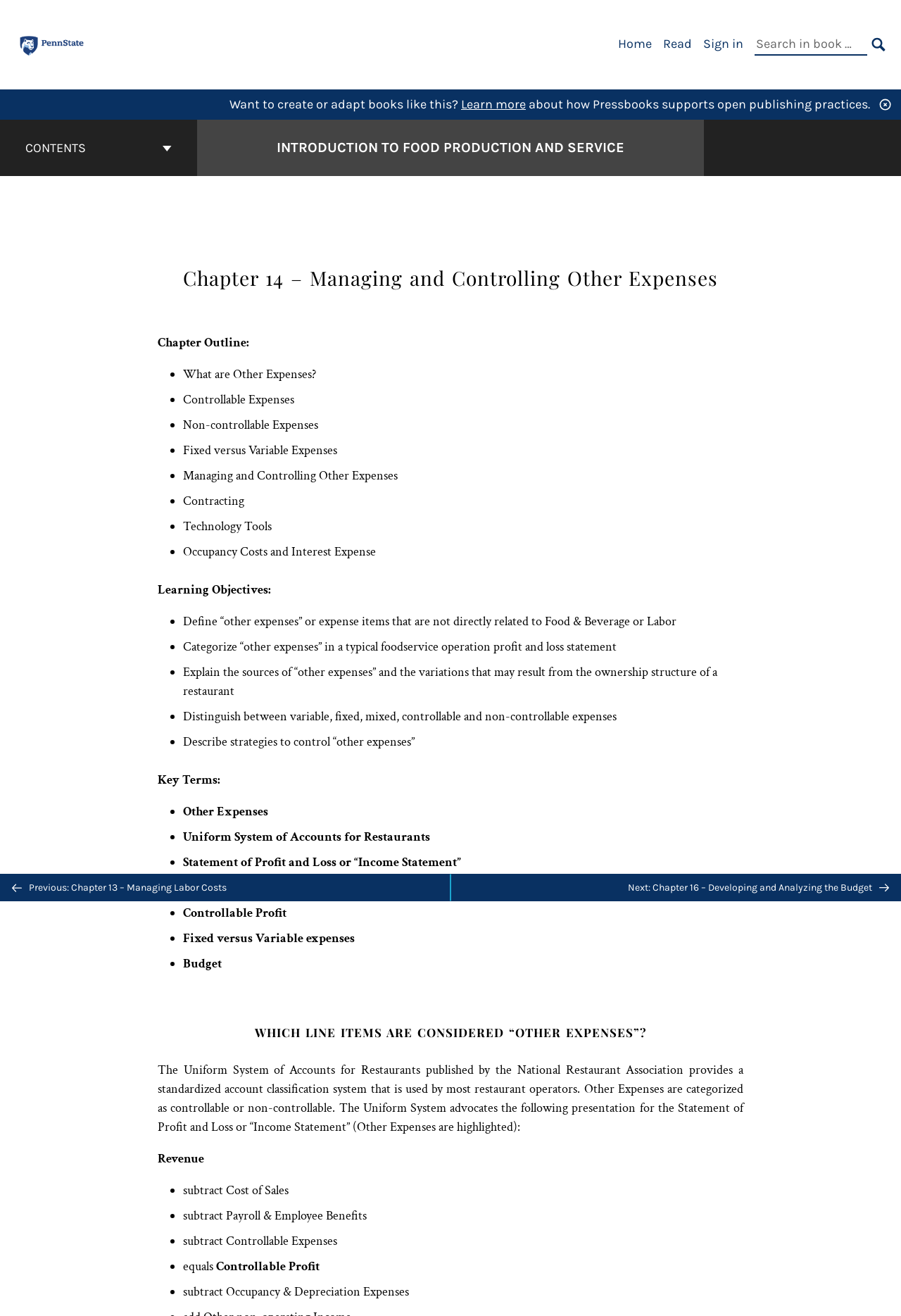Please specify the coordinates of the bounding box for the element that should be clicked to carry out this instruction: "Go to the cover page of Introduction to Food Production and Service". The coordinates must be four float numbers between 0 and 1, formatted as [left, top, right, bottom].

[0.307, 0.104, 0.693, 0.12]